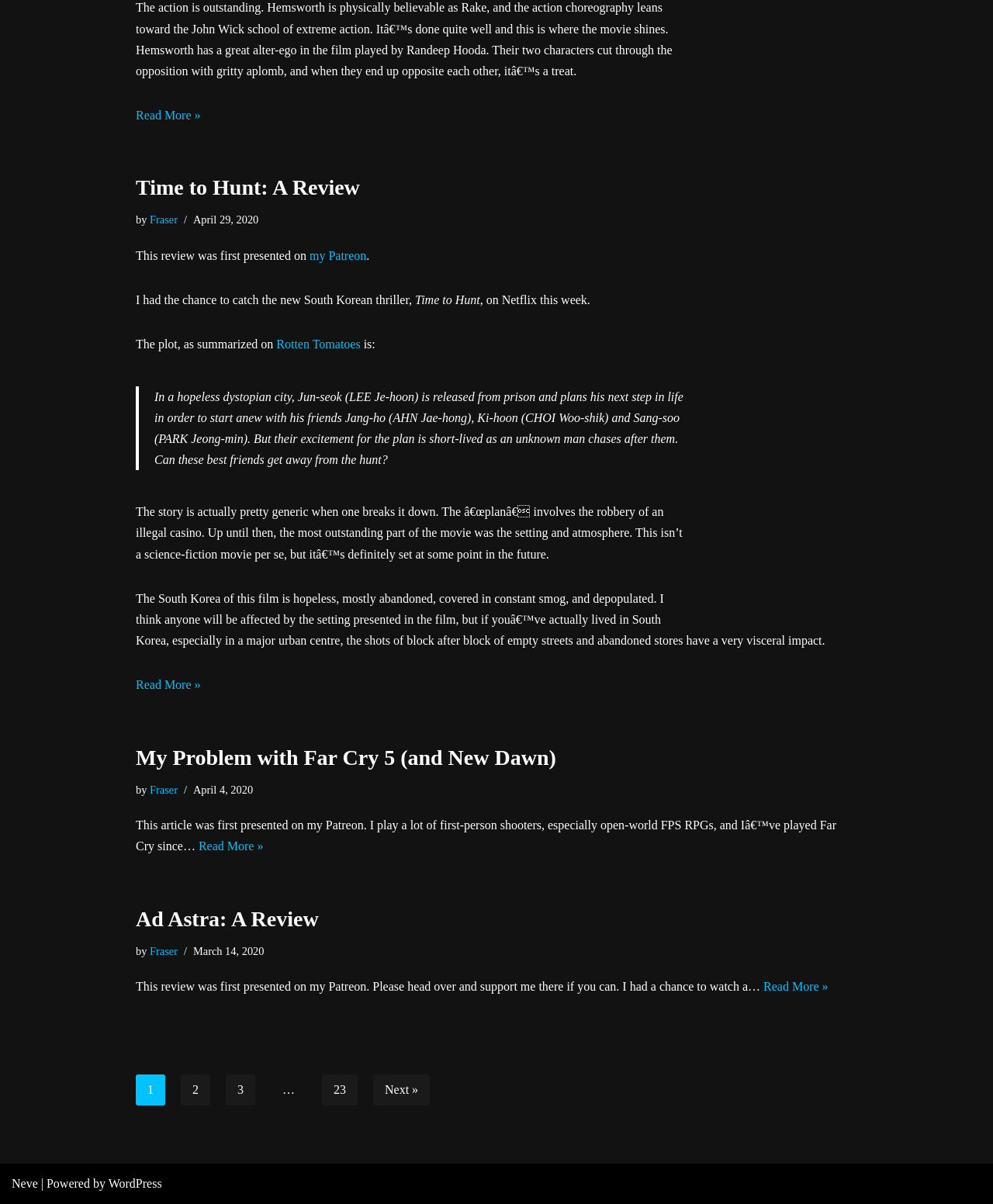Please identify the bounding box coordinates of the clickable area that will fulfill the following instruction: "Click the link to plan a trip to Somnath". The coordinates should be in the format of four float numbers between 0 and 1, i.e., [left, top, right, bottom].

None